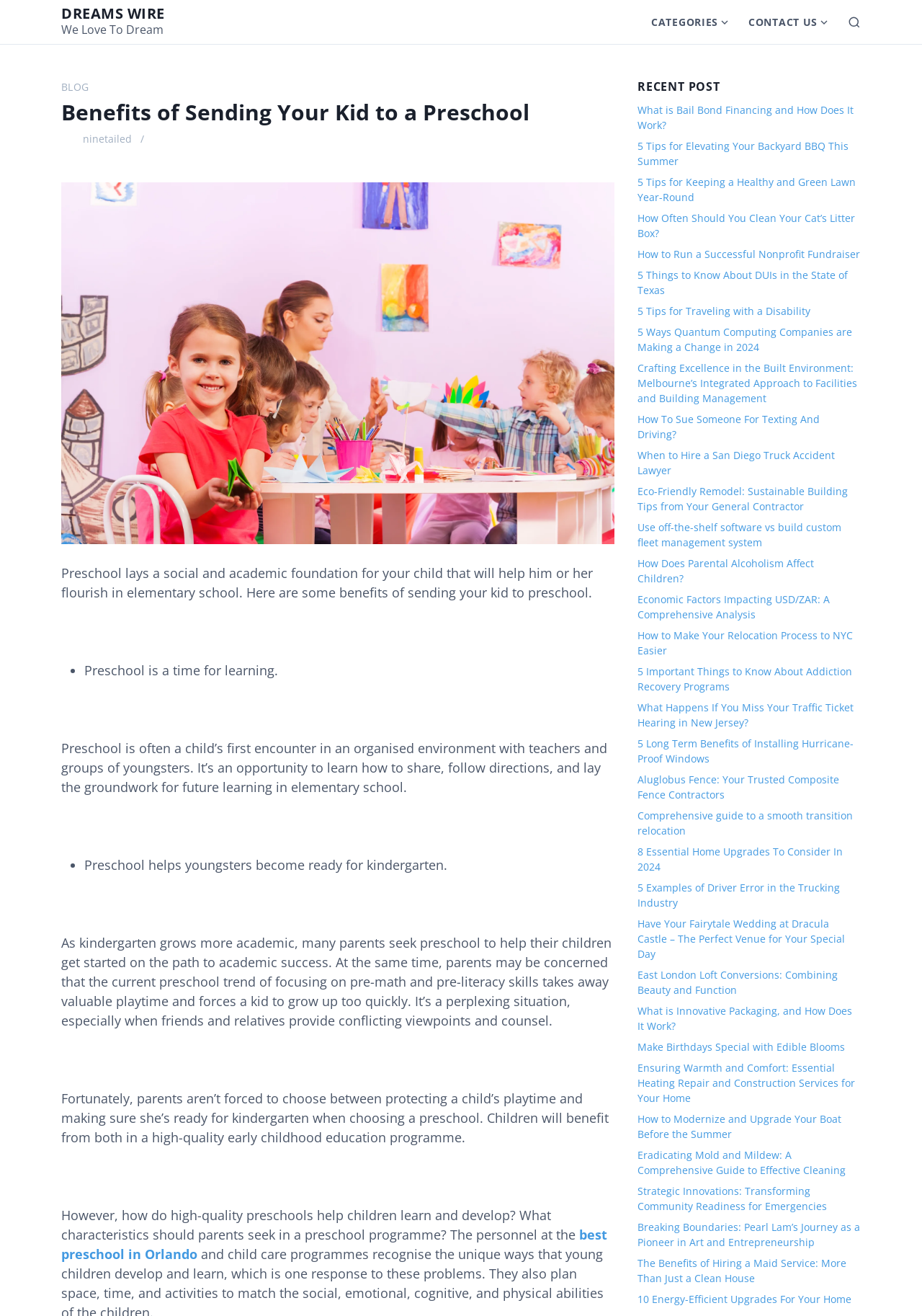Please extract the title of the webpage.

Benefits of Sending Your Kid to a Preschool